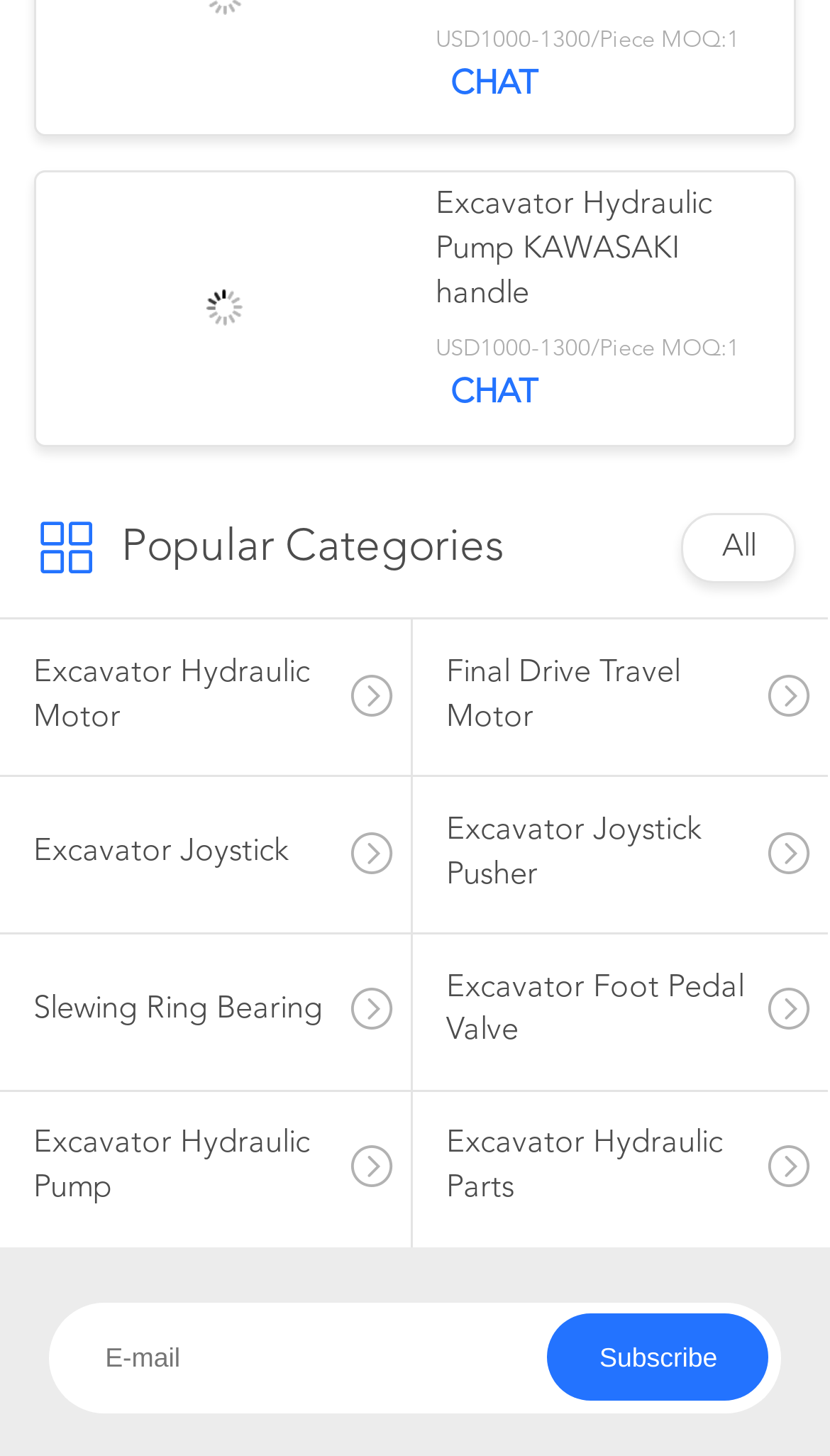Identify the bounding box coordinates of the clickable section necessary to follow the following instruction: "Contact Us". The coordinates should be presented as four float numbers from 0 to 1, i.e., [left, top, right, bottom].

None